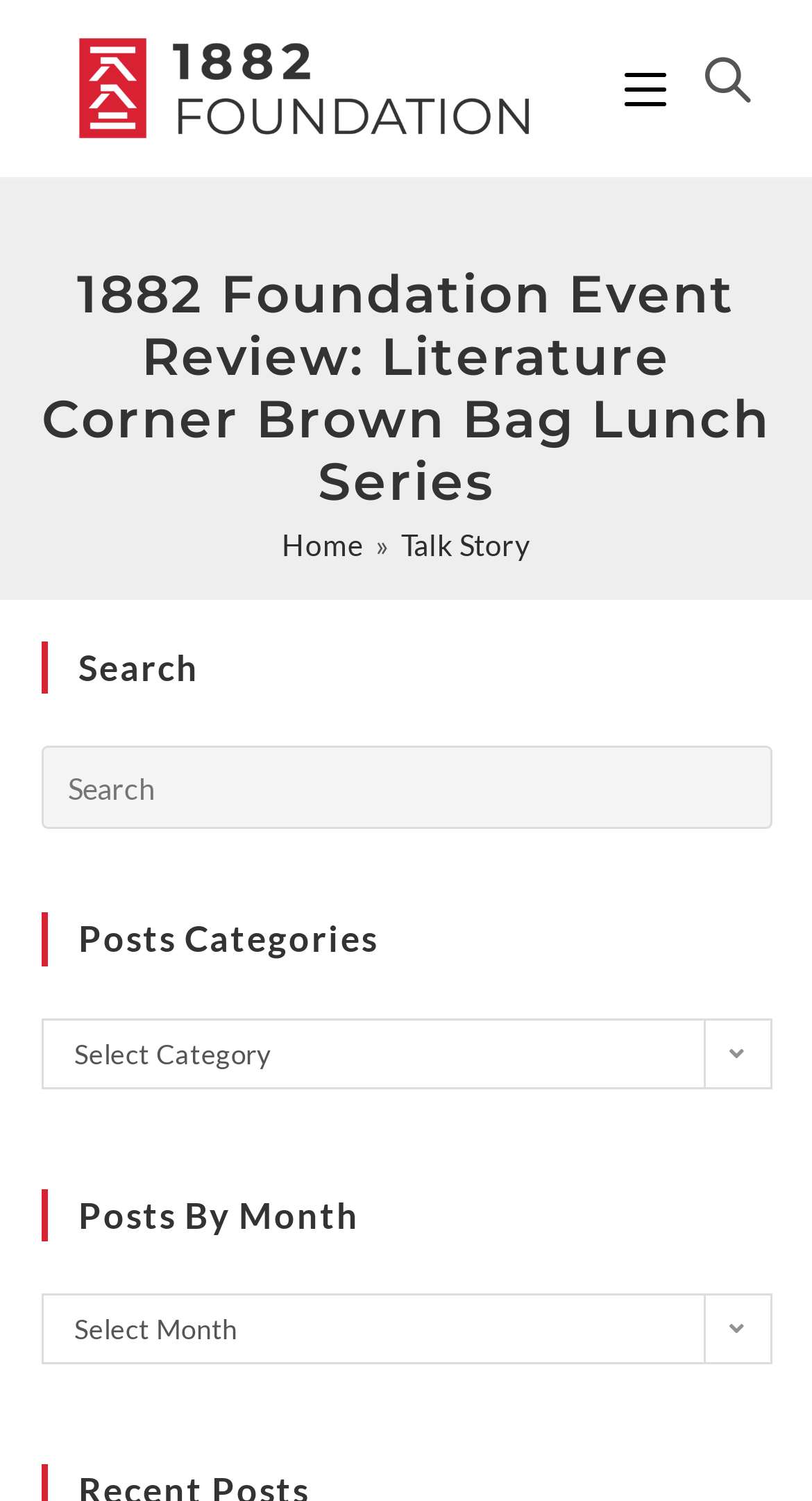Determine the bounding box coordinates for the region that must be clicked to execute the following instruction: "select month".

[0.05, 0.862, 0.95, 0.909]